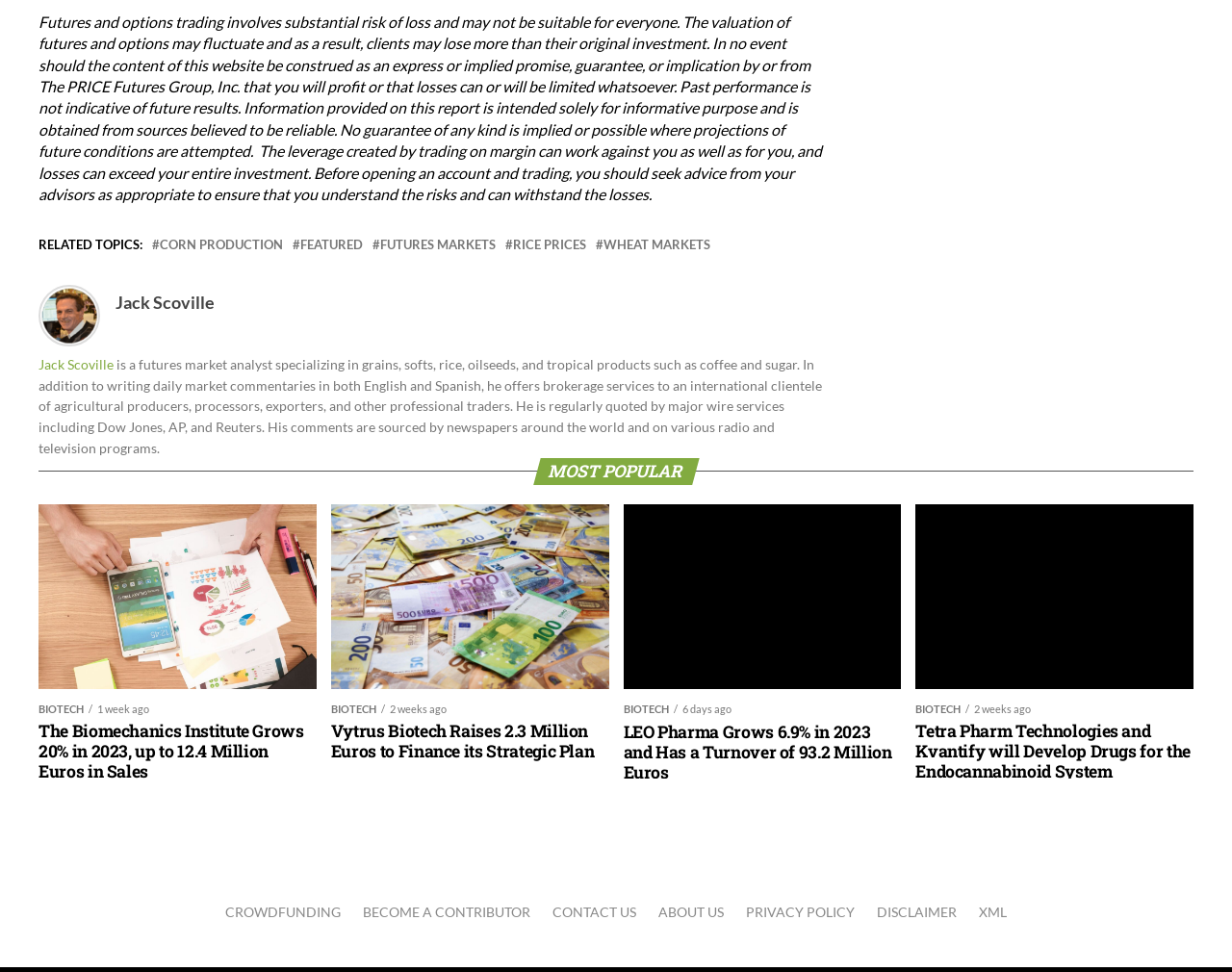Provide a brief response in the form of a single word or phrase:
What is the risk of futures and options trading?

Substantial loss